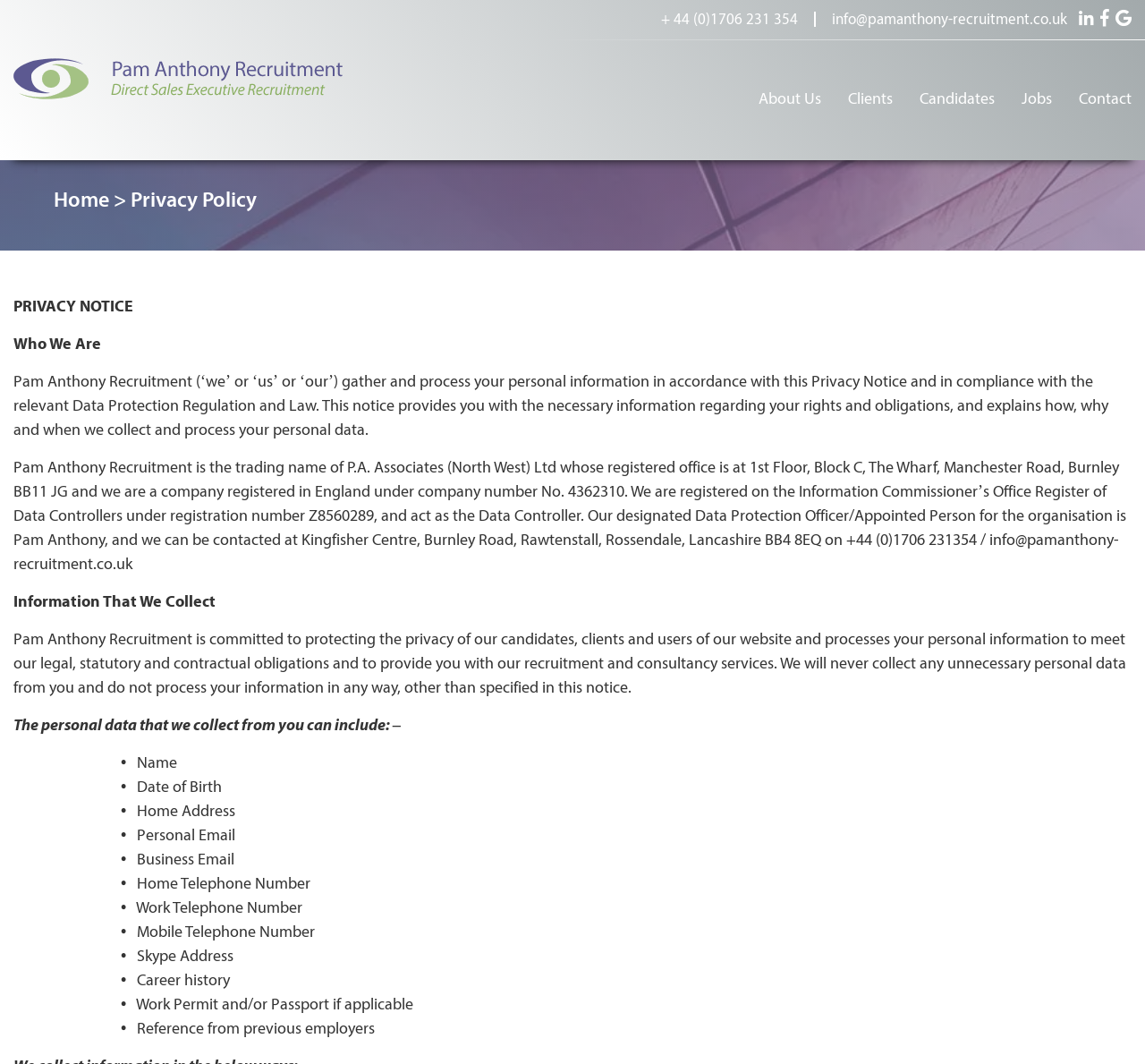Construct a comprehensive caption that outlines the webpage's structure and content.

This webpage is about the Privacy Policy of Pam Anthony Recruitment. At the top left corner, there is a logo of Pam Anthony Recruitment, which is an image linked to the company's homepage. Next to the logo, there is a link to the company's homepage with the text "Pam Anthony Recruitment". 

On the top right corner, there are three social media links, represented by icons, and a series of links to different sections of the website, including "About Us", "Clients", "Candidates", "Jobs", and "Contact". 

Below the top navigation bar, there is a heading "Privacy Policy" followed by a brief introduction to the company's privacy notice. The introduction explains that the company gathers and processes personal information in accordance with this privacy notice and in compliance with relevant data protection regulations and laws.

The main content of the webpage is divided into several sections. The first section, "Who We Are", provides information about the company, including its registered office, company number, and data protection registration number. The second section, "Information That We Collect", explains the company's commitment to protecting the privacy of its candidates, clients, and website users. 

The third section lists the types of personal data that the company collects from users, including name, date of birth, home address, personal email, business email, home telephone number, work telephone number, mobile telephone number, Skype address, career history, work permit and/or passport if applicable, and references from previous employers.